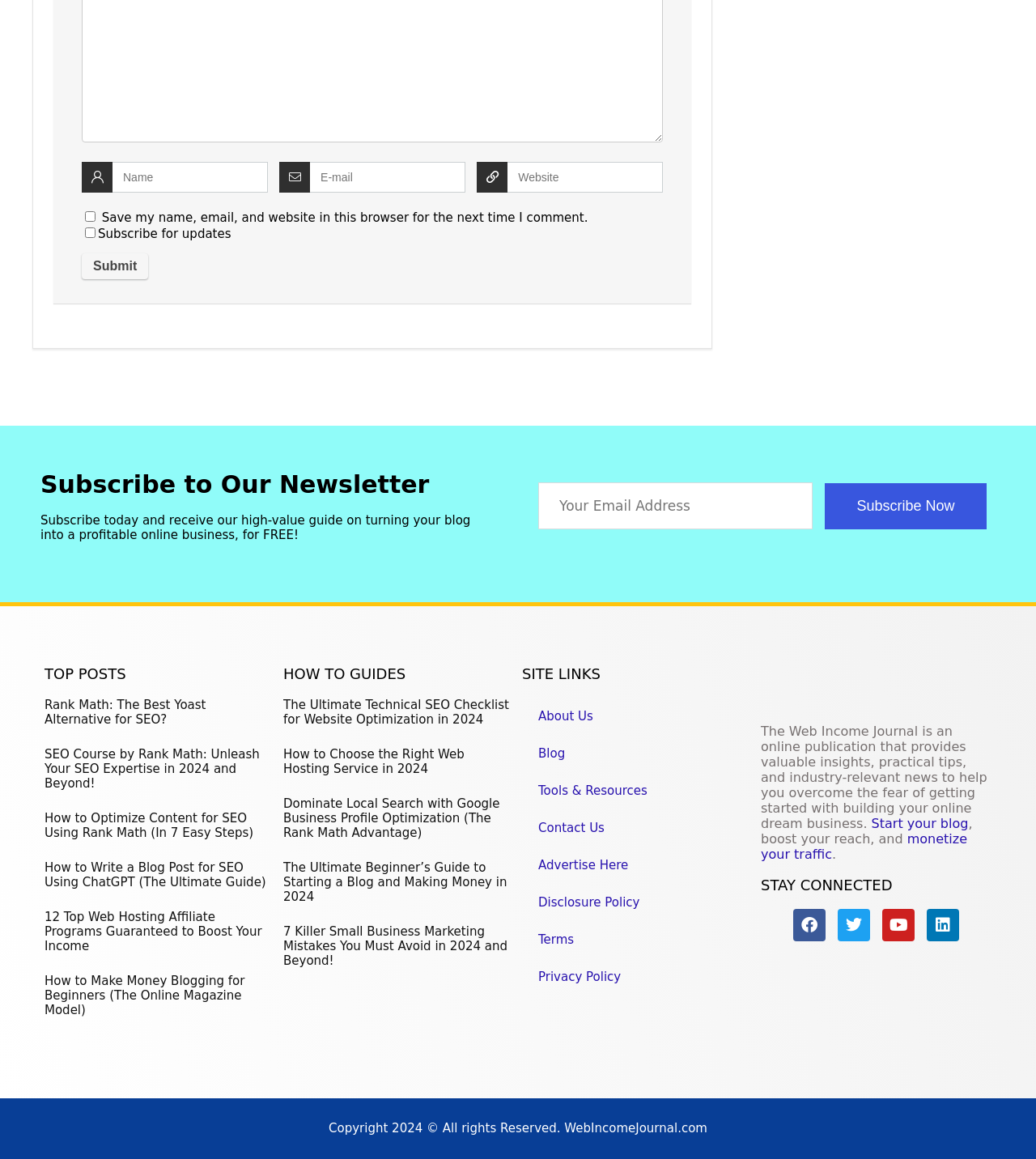Given the description of a UI element: "name="email" placeholder="Your Email Address"", identify the bounding box coordinates of the matching element in the webpage screenshot.

[0.52, 0.416, 0.784, 0.457]